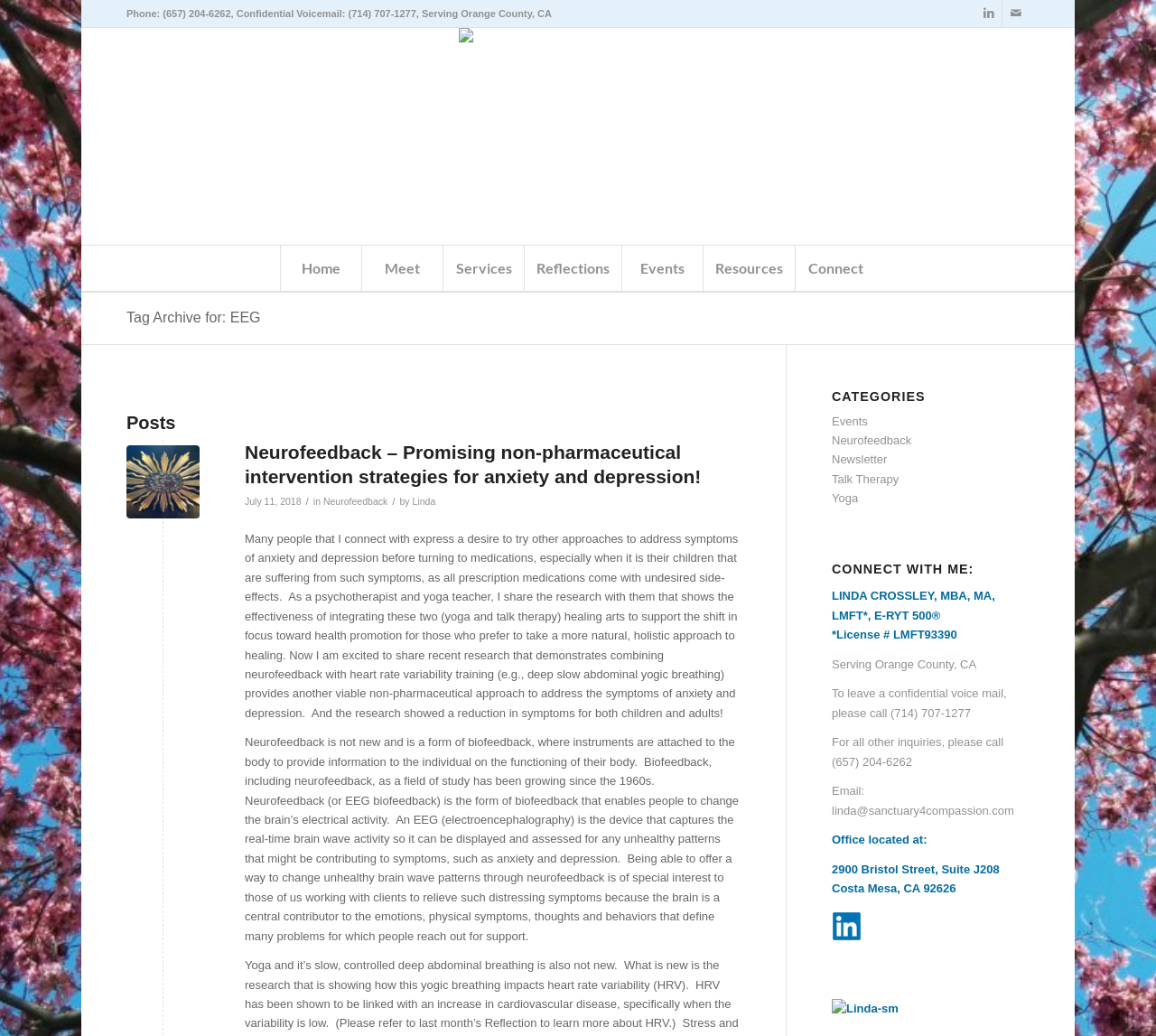Could you highlight the region that needs to be clicked to execute the instruction: "Select the Home menu item"?

[0.242, 0.237, 0.312, 0.281]